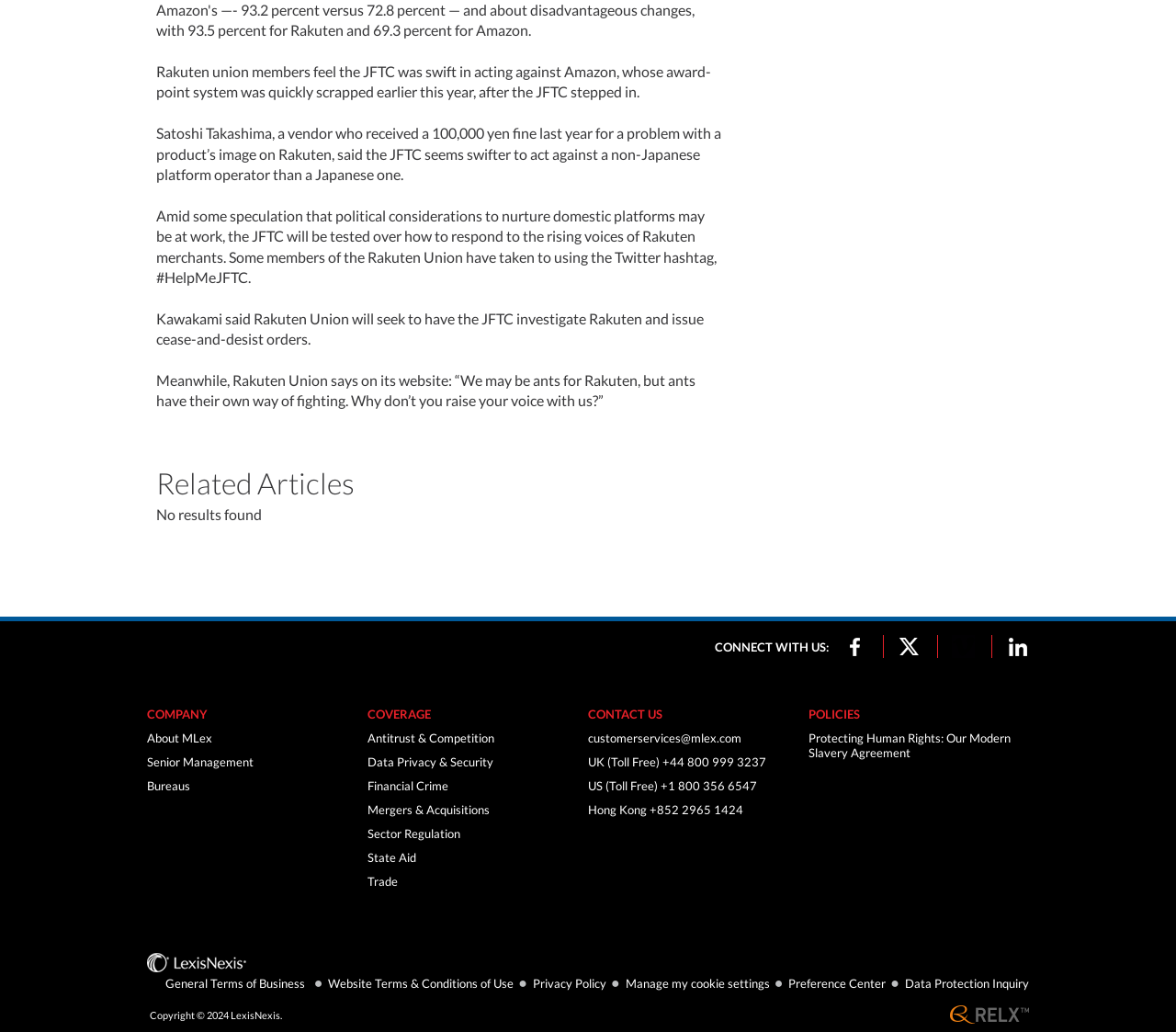Give a one-word or phrase response to the following question: What is the purpose of the Rakuten Union?

To seek JFTC investigation